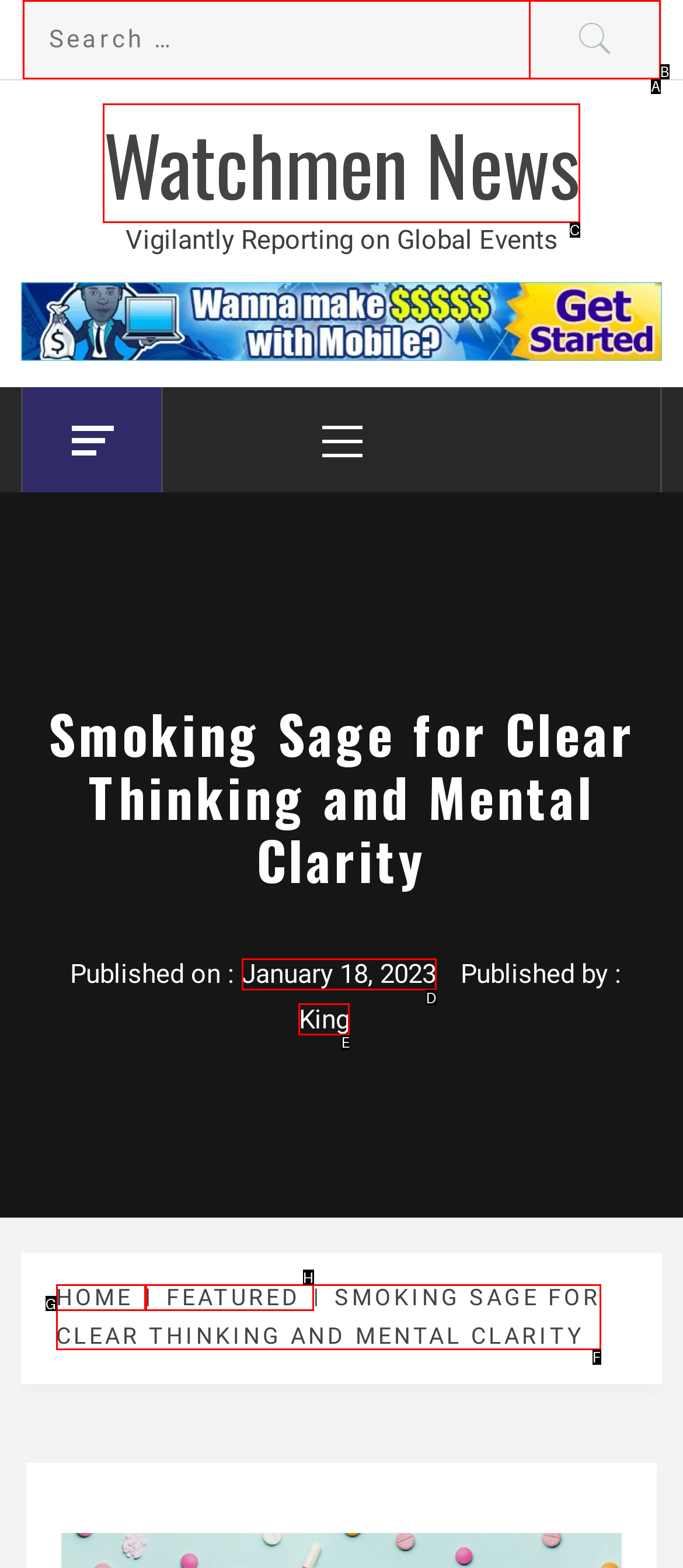Which HTML element should be clicked to perform the following task: Visit Facebook
Reply with the letter of the appropriate option.

None